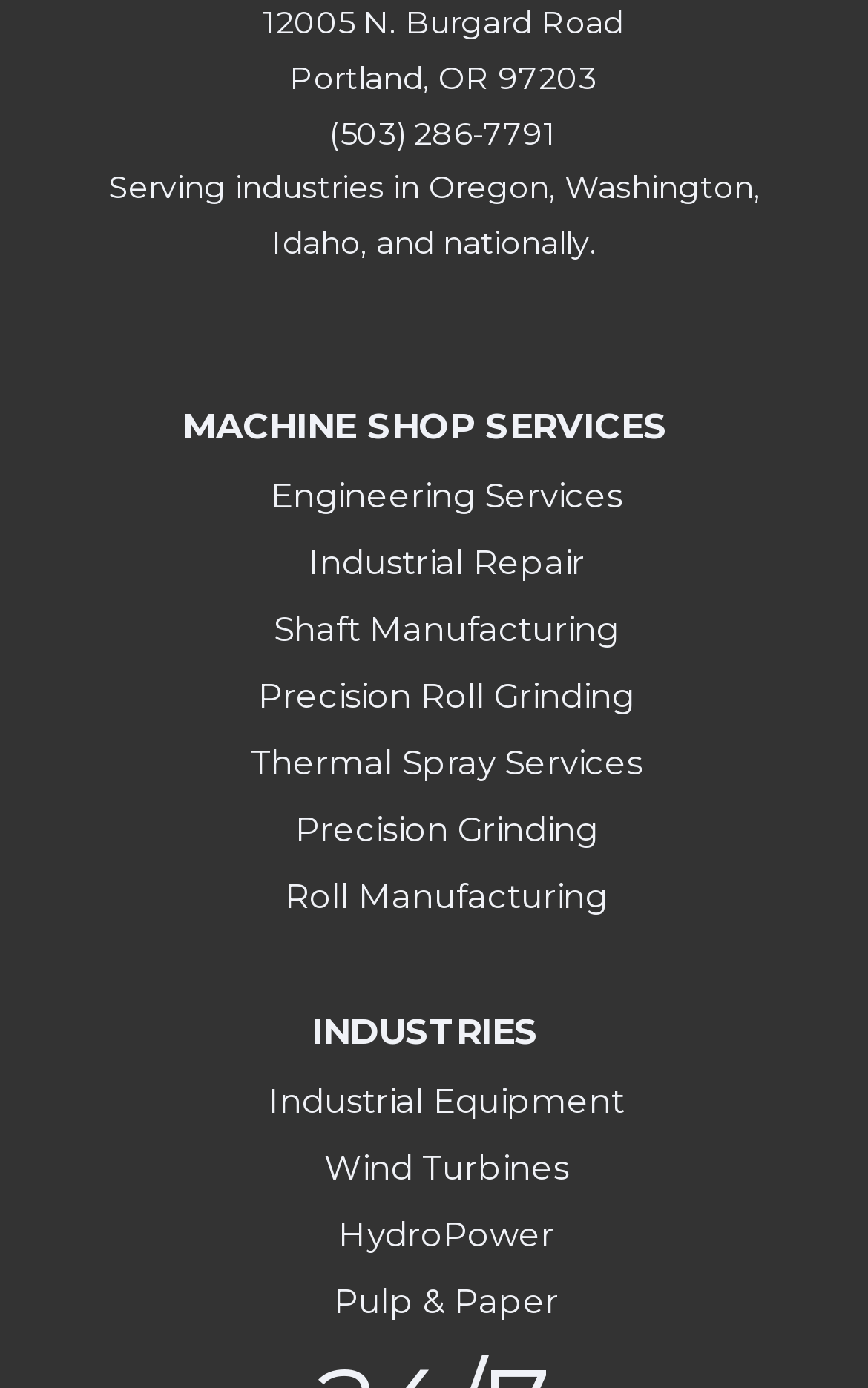Determine the bounding box coordinates for the clickable element required to fulfill the instruction: "Check out Precision Roll Grinding". Provide the coordinates as four float numbers between 0 and 1, i.e., [left, top, right, bottom].

[0.298, 0.487, 0.731, 0.517]